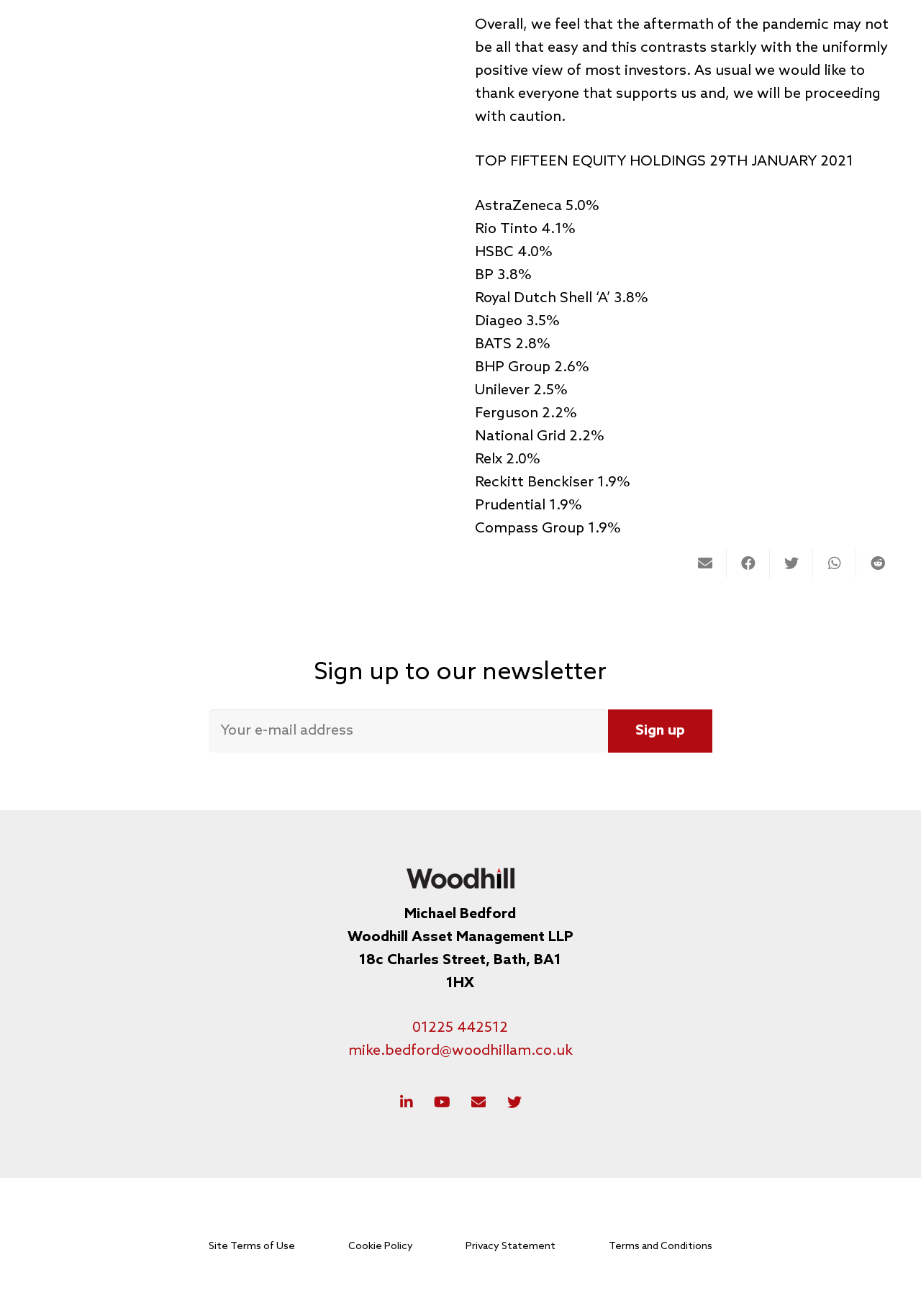Locate the coordinates of the bounding box for the clickable region that fulfills this instruction: "Call 01225 442512".

[0.448, 0.775, 0.552, 0.788]